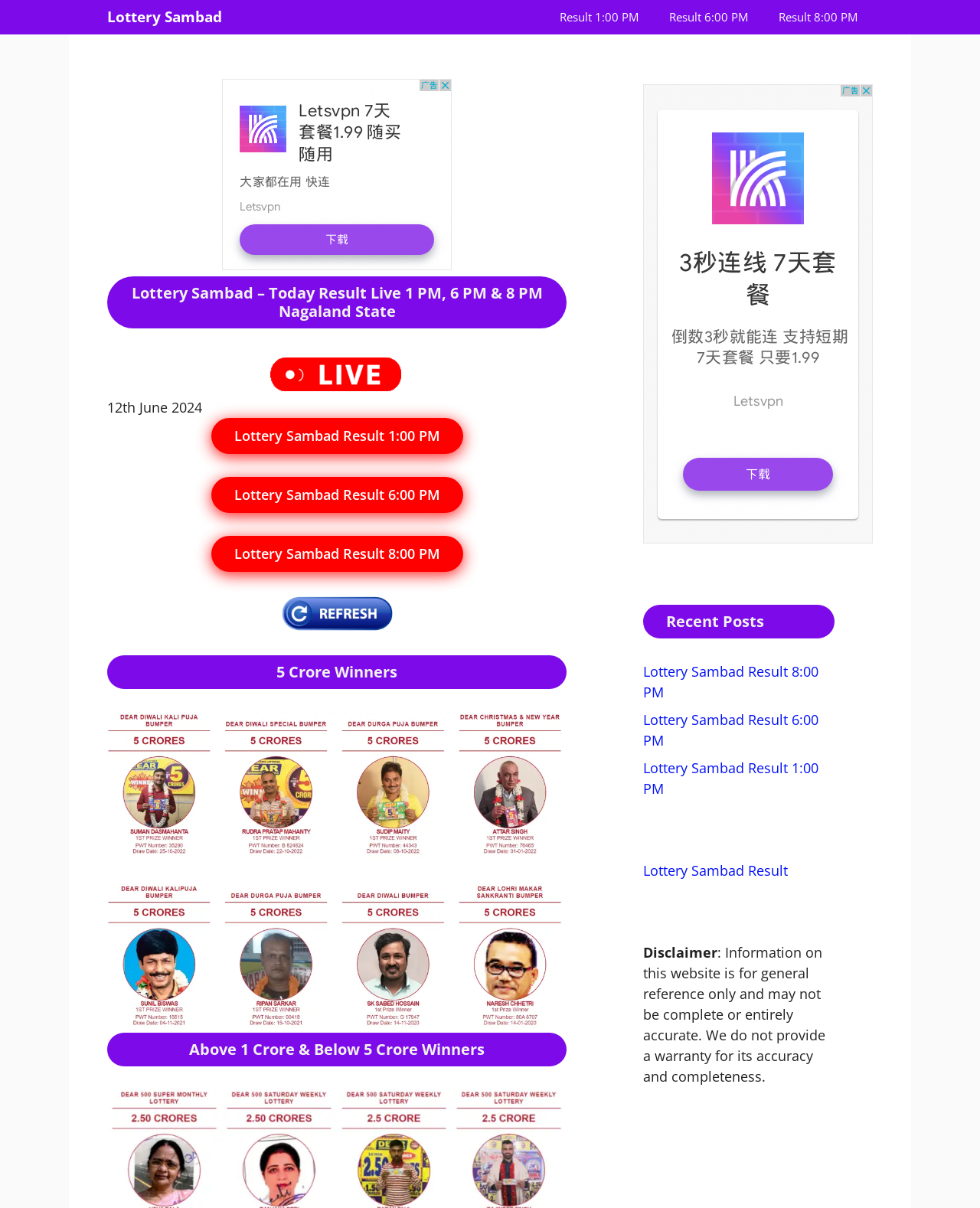What are the three result timings available?
Please craft a detailed and exhaustive response to the question.

The webpage provides links to 'Result 1:00 PM', 'Result 6:00 PM', and 'Result 8:00 PM', indicating that these are the three result timings available.